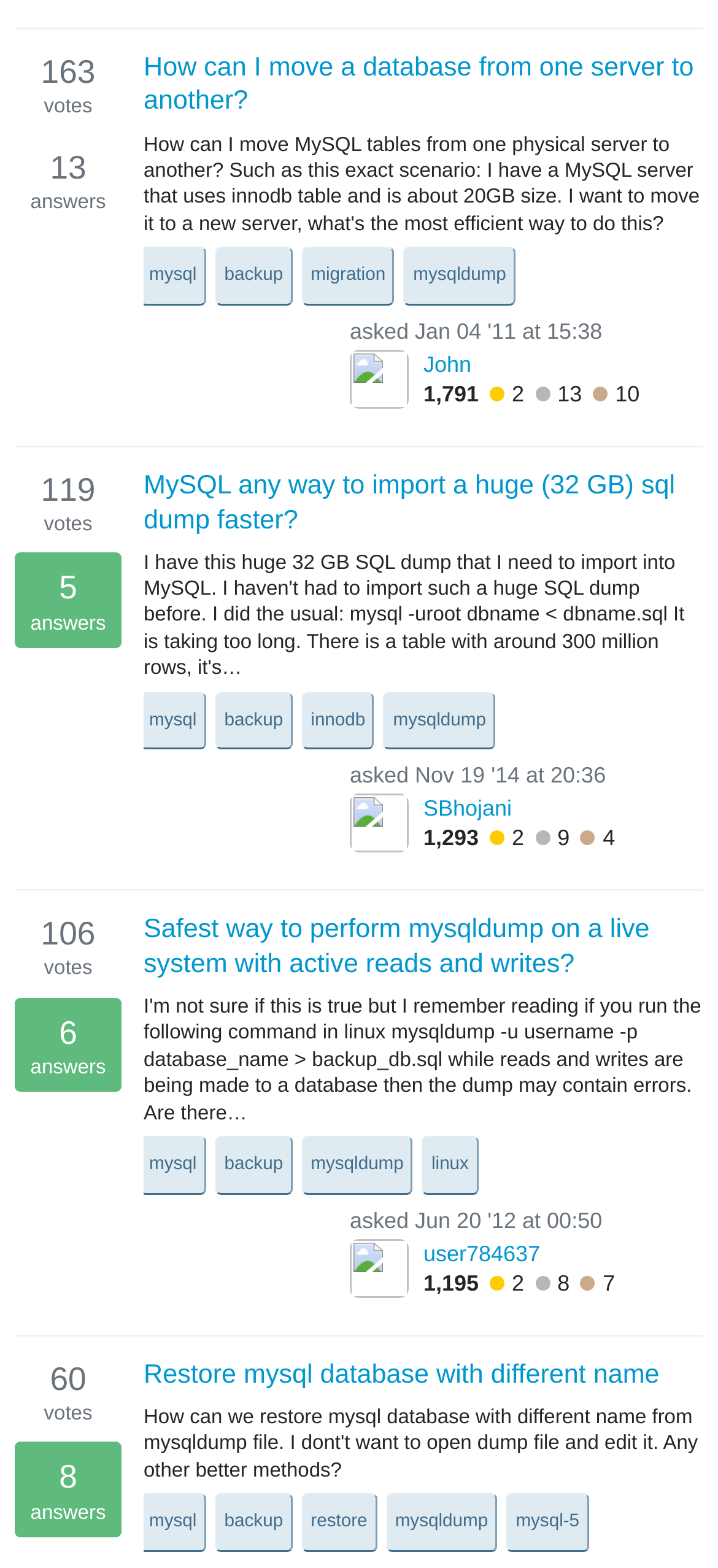Please specify the bounding box coordinates for the clickable region that will help you carry out the instruction: "View the answer from user 'John'".

[0.59, 0.225, 0.959, 0.239]